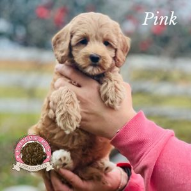What is the atmosphere of the setting?
Make sure to answer the question with a detailed and comprehensive explanation.

The caption suggests an outdoor setting with hints of greenery and natural light, which creates a warm and inviting atmosphere, making the scene feel cozy and pleasant.